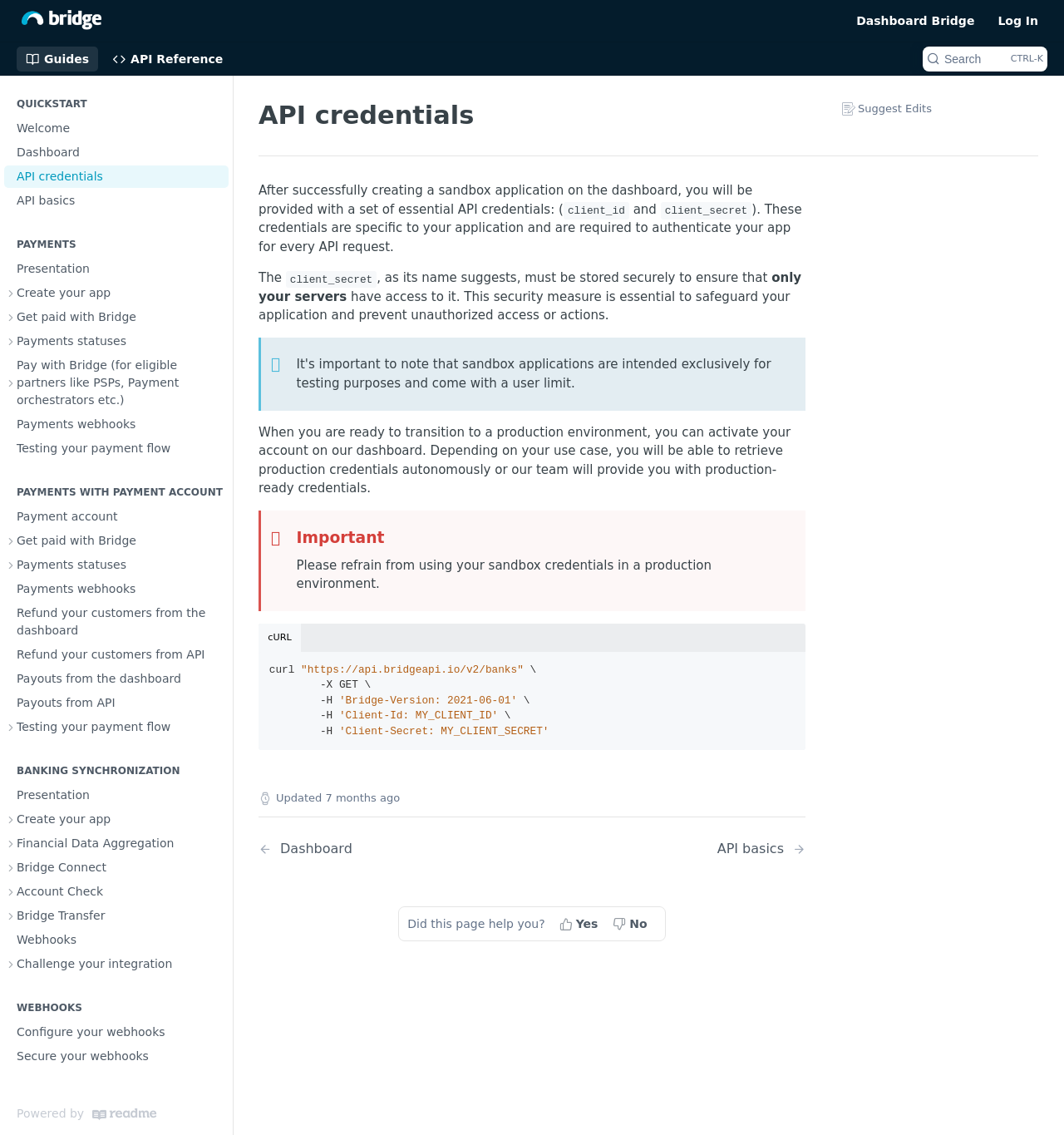What is the purpose of API credentials?
Please craft a detailed and exhaustive response to the question.

According to the webpage, API credentials are essential for authenticating an app for every API request. They are specific to the application and are required to ensure secure communication between the app and the API.